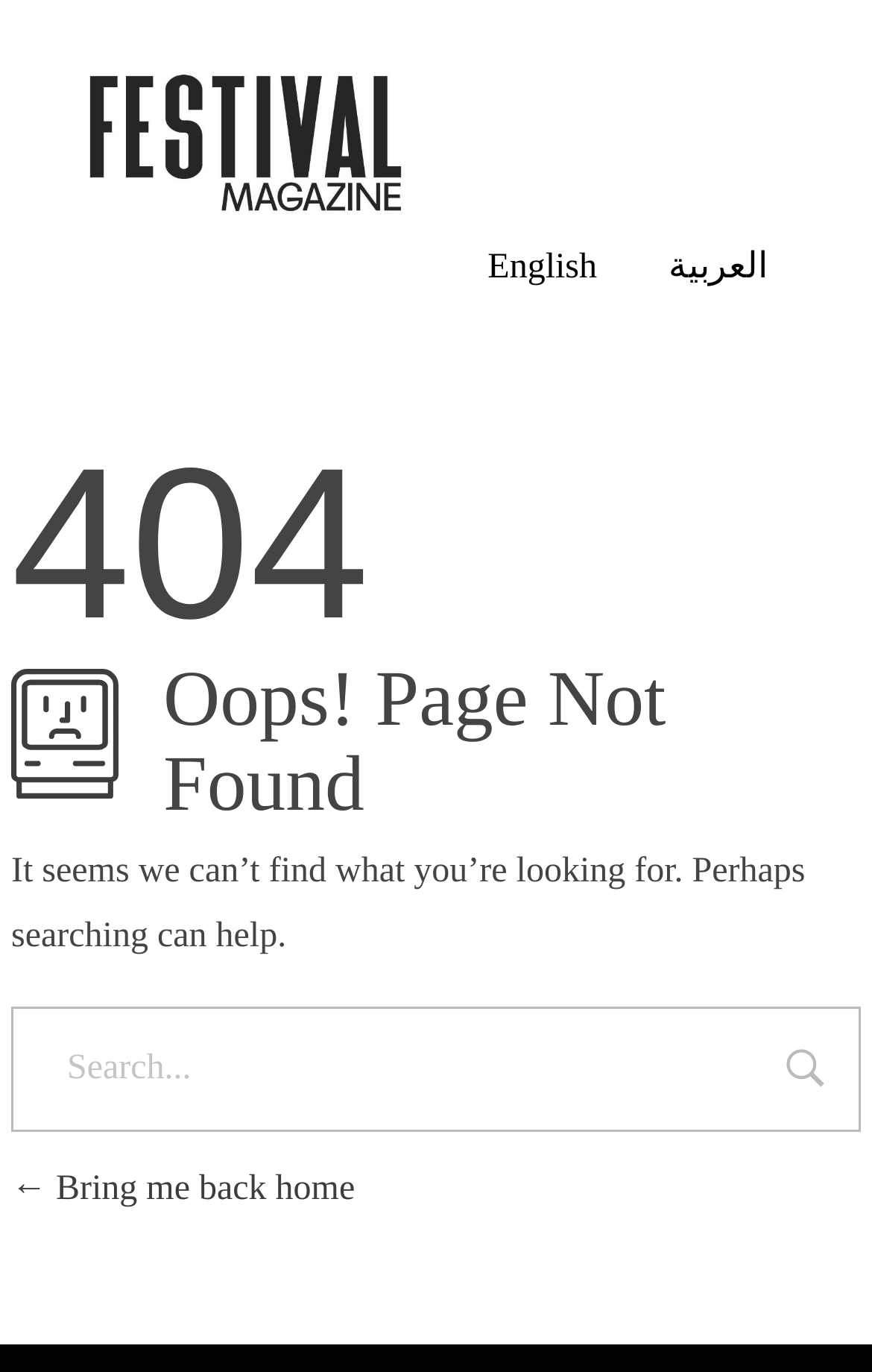Generate a thorough caption detailing the webpage content.

The webpage displays a "Page not found" error message. At the top left corner, there is a cropped logo image with a link. Next to the logo, the title "Festival Magazine Q2 Issue | 2024" is displayed as a heading. 

Below the title, there are two language options, "English" and "العربية", presented as links and positioned side by side. 

The main content area is divided into a single article section. Within this section, a large "404" heading is displayed, followed by a smaller heading "Oops! Page Not Found". 

Below the headings, a paragraph of text explains that the page cannot be found and suggests using the search function to help. A search box with a "Search..." placeholder text is provided, accompanied by a "Search" button to the right. 

At the bottom of the page, a link "← Bring me back home" is positioned, allowing users to navigate back to the homepage.